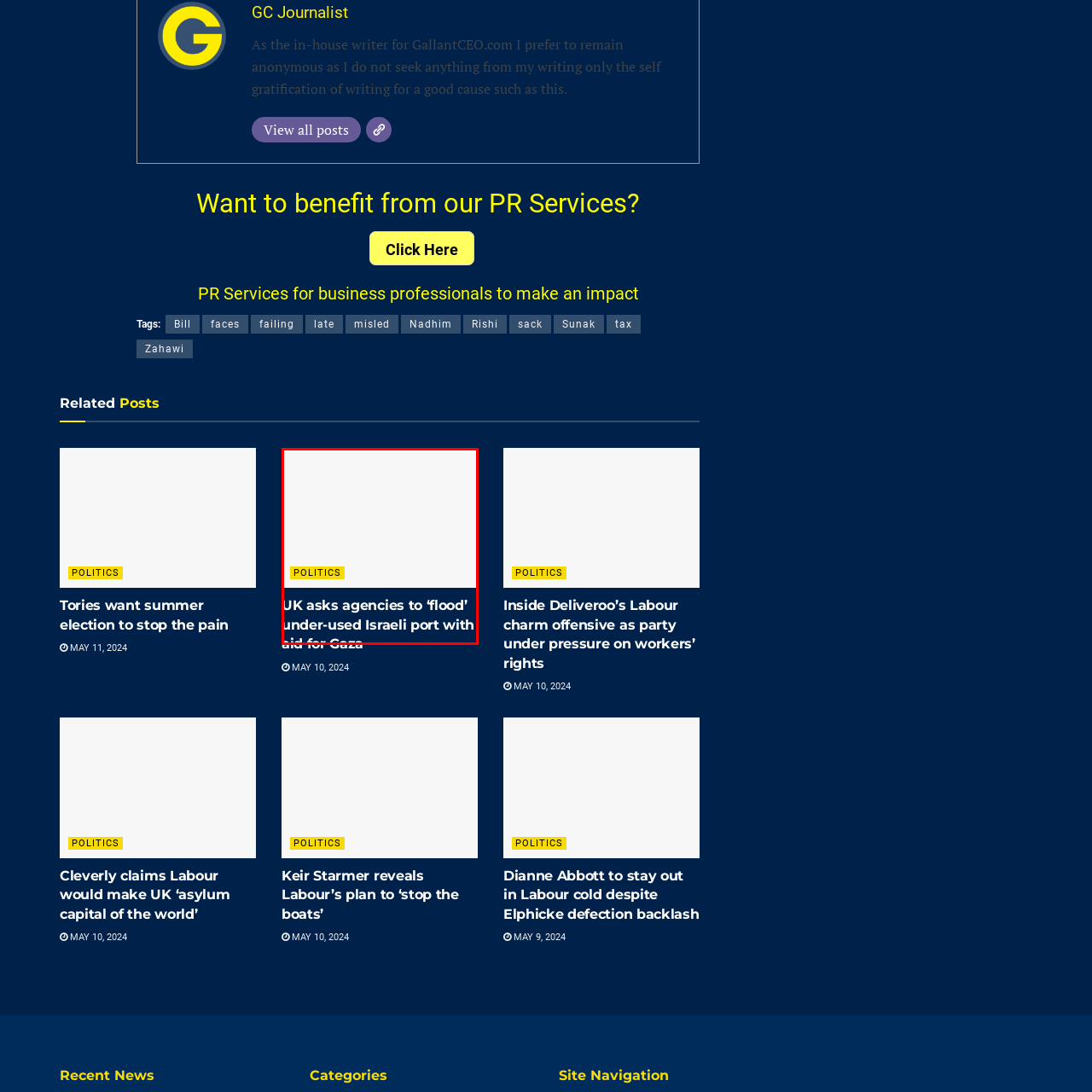Where is the under-utilized port located?
Carefully examine the image within the red bounding box and provide a comprehensive answer based on what you observe.

The under-utilized port is located in Israel, as mentioned in the headline, which states that the UK is asking agencies to 'flood' the under-used Israeli port with aid for Gaza.